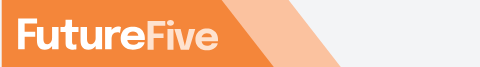What region does the publication cater to?
Answer briefly with a single word or phrase based on the image.

New Zealand